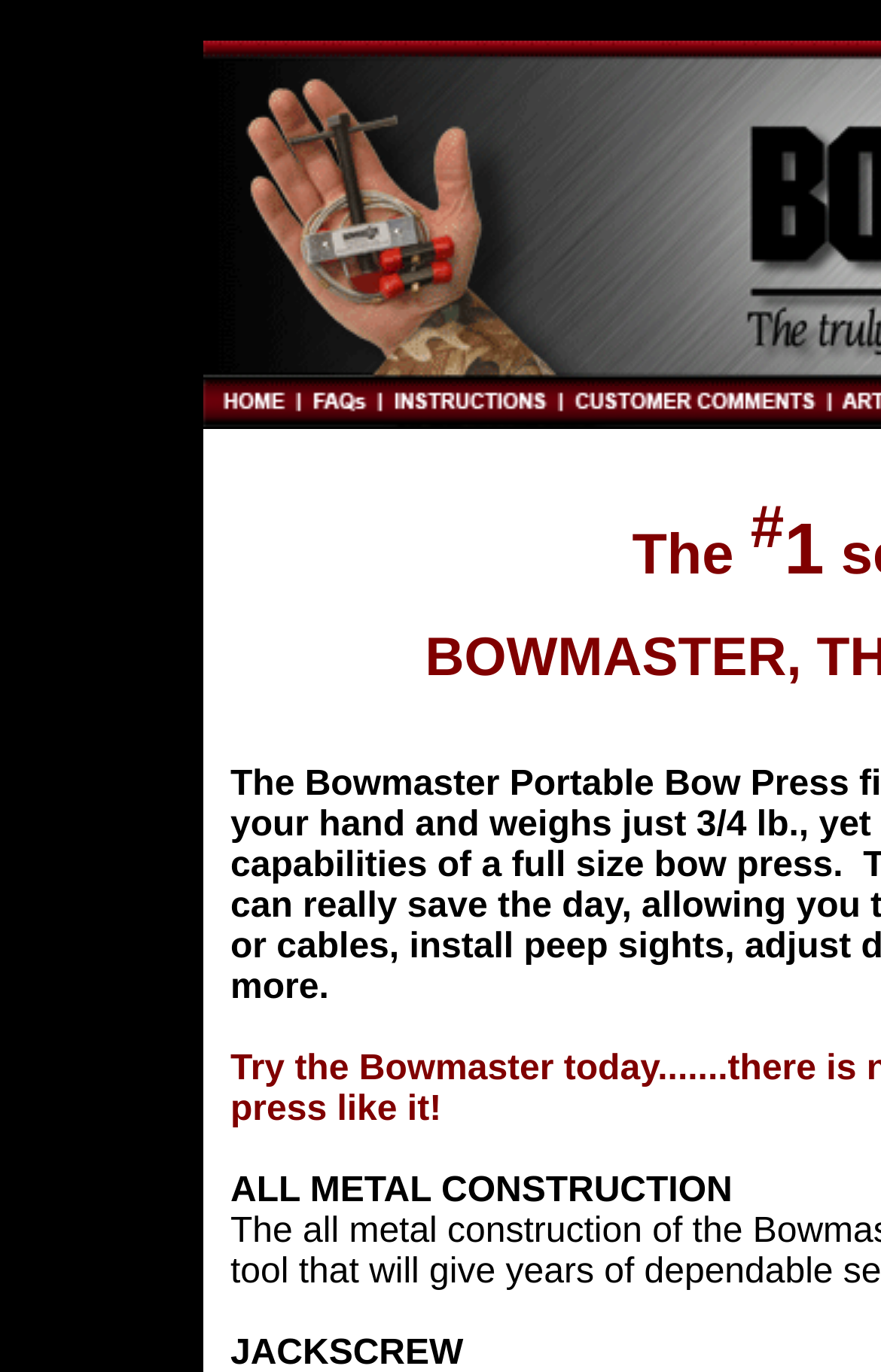Create a detailed summary of all the visual and textual information on the webpage.

The webpage appears to be an instructional guide for the Bowmaster portable bow press, specifically providing cable replacement instructions. 

At the top of the page, there are four links arranged horizontally, each contained within a table cell. These links are positioned relatively close to each other, with the first link located at the top-left, the second link to its right, the third link further to the right, and the fourth link at the top-right corner of the page. 

Below the links, there is a superscript element located near the top-right corner of the page. This superscript element is positioned slightly below the fourth link.